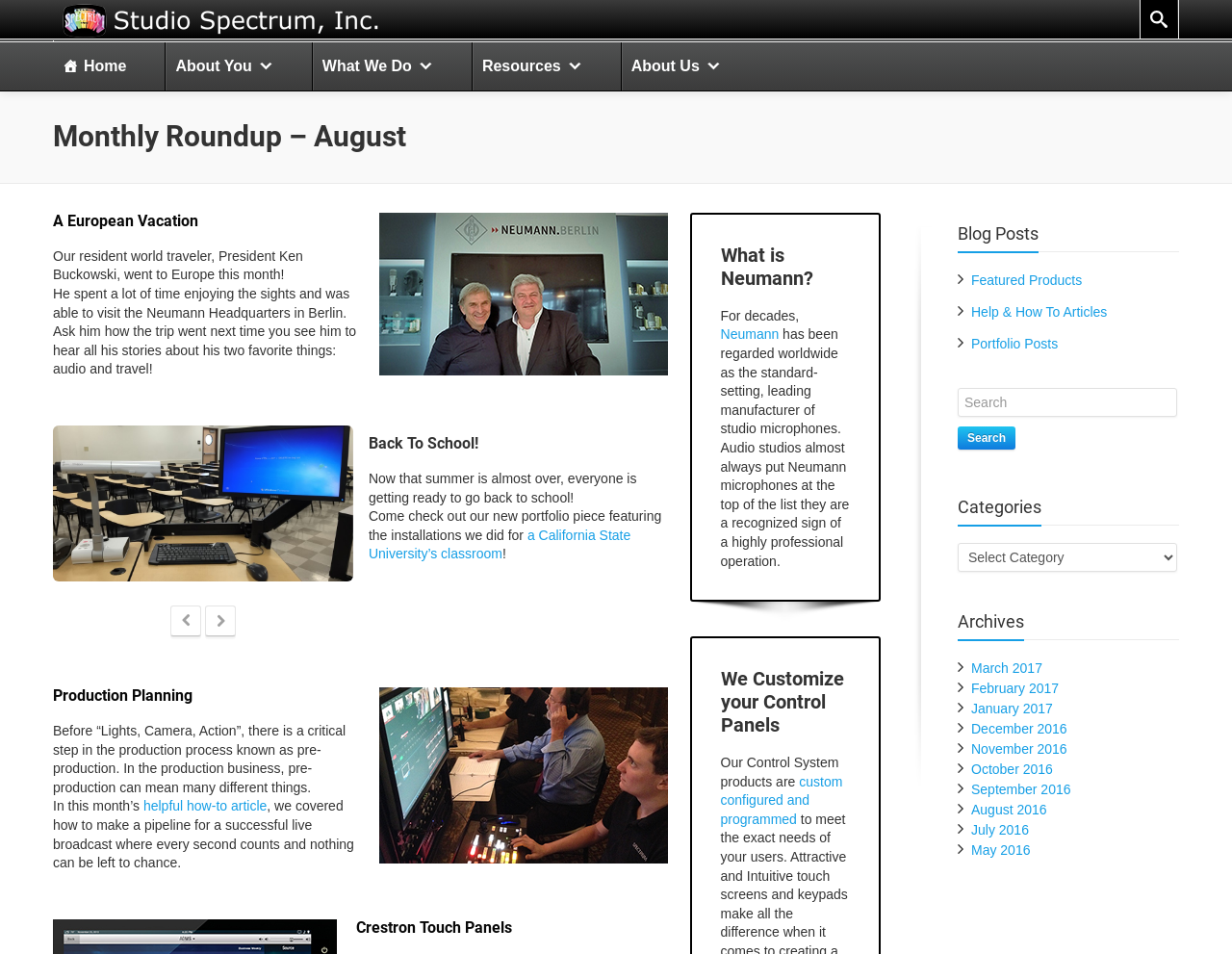Please find the bounding box for the UI component described as follows: "aria-label="Connect with us on Linkedin"".

None